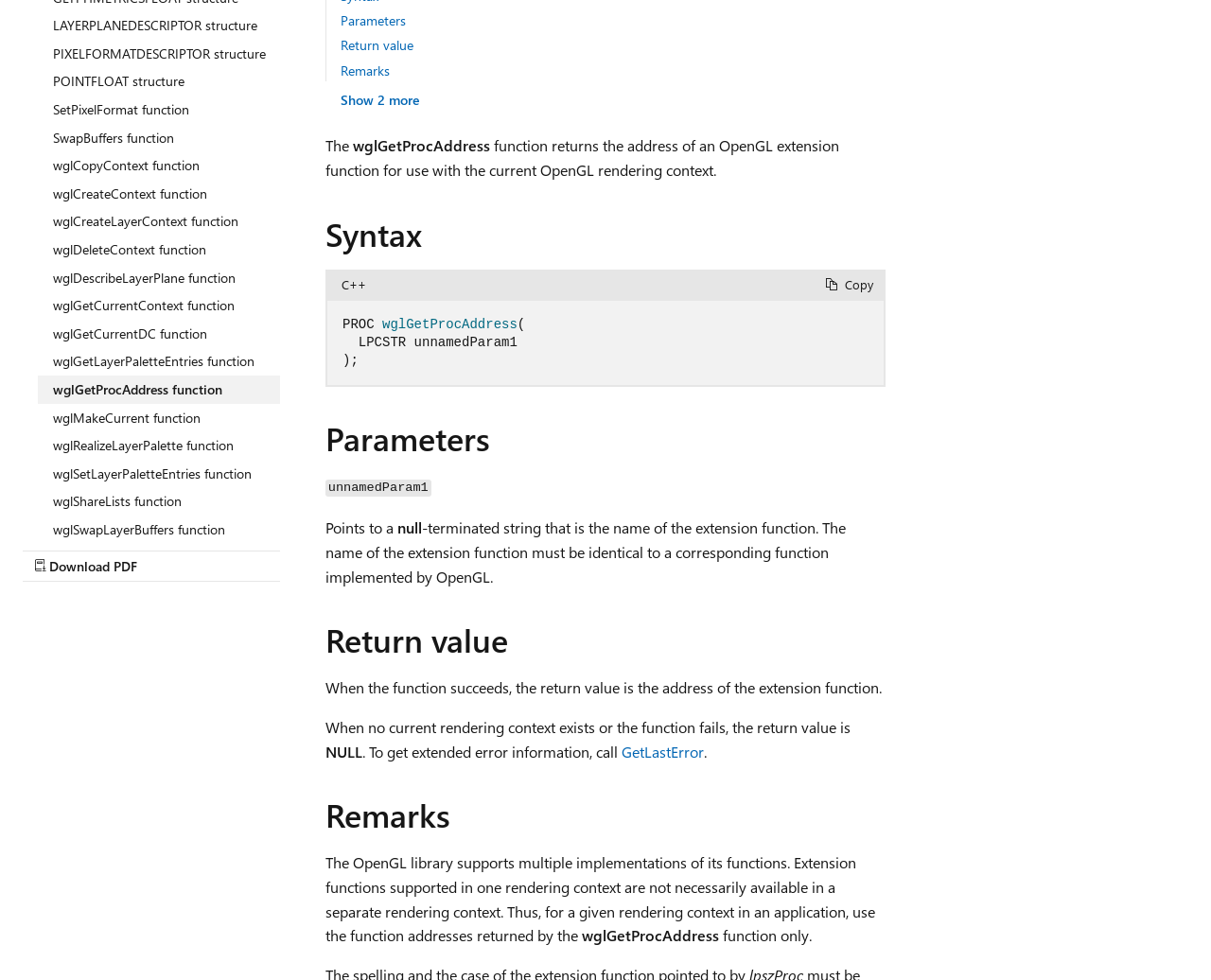Based on the element description, predict the bounding box coordinates (top-left x, top-left y, bottom-right x, bottom-right y) for the UI element in the screenshot: Show 2 more

[0.281, 0.094, 0.346, 0.11]